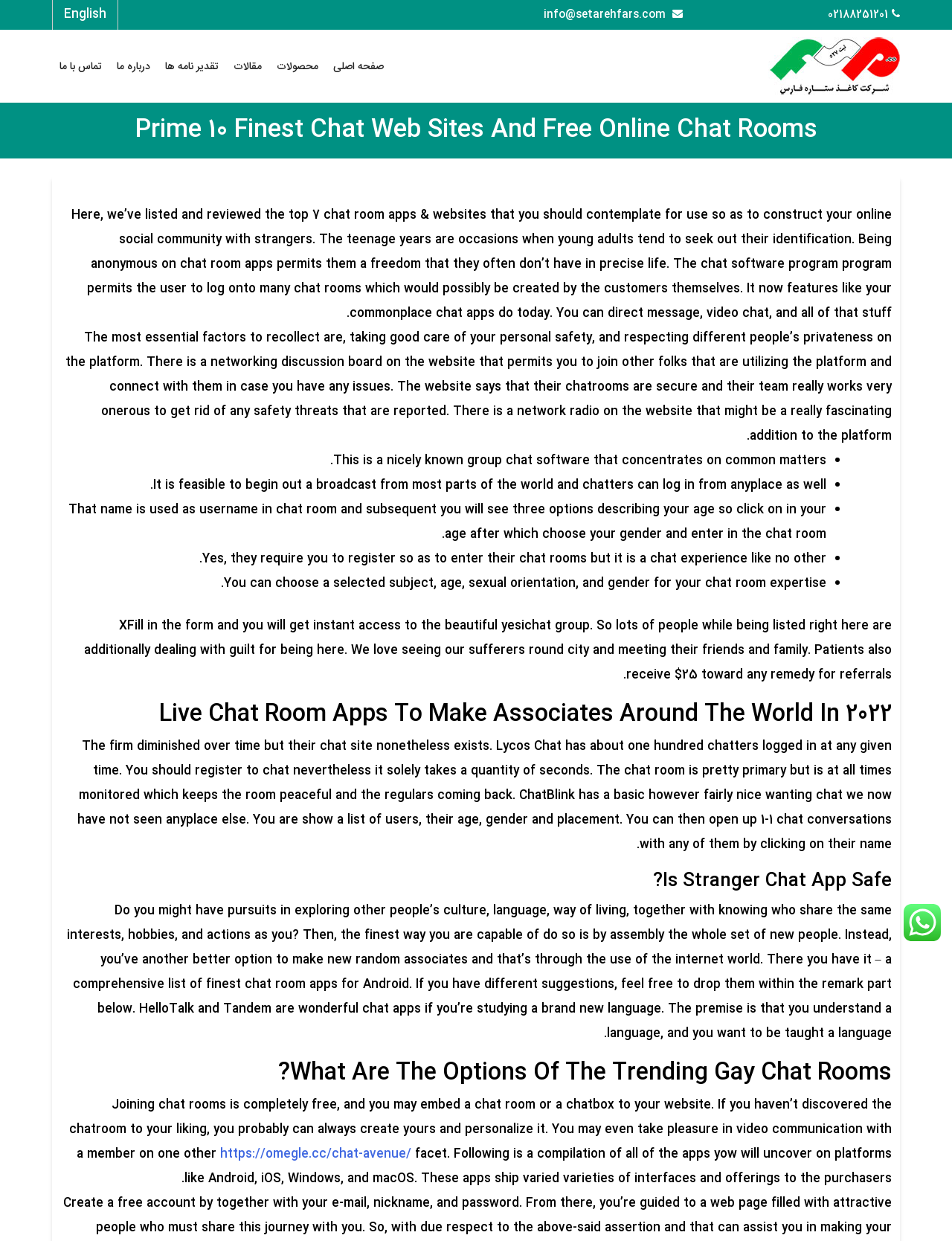What is the name of the chat software program mentioned?
Utilize the information in the image to give a detailed answer to the question.

The webpage mentions a chat software program that allows users to log onto many chat rooms, but it does not specify the name of the program.